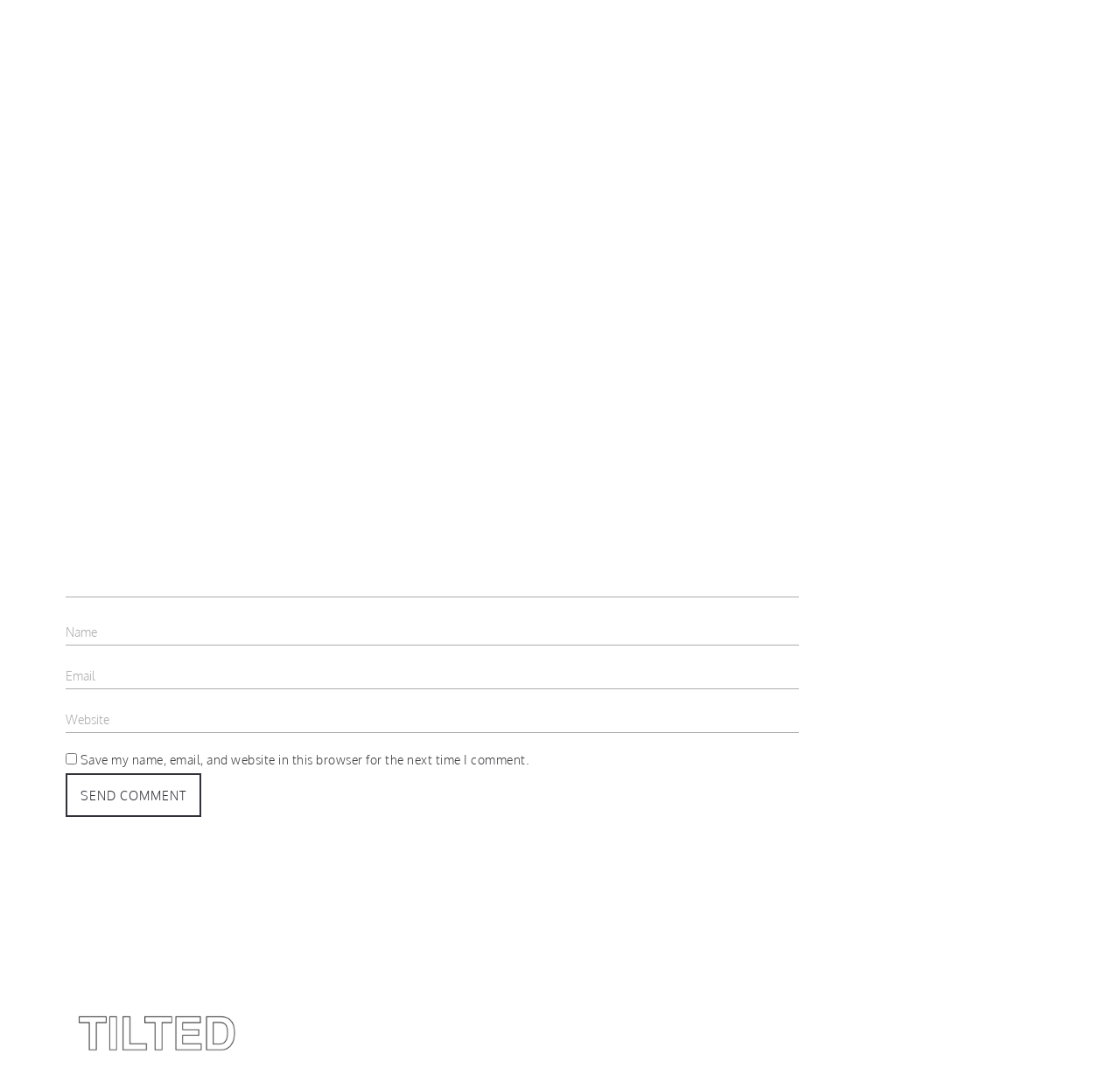Show the bounding box coordinates of the element that should be clicked to complete the task: "Click the previous article link".

[0.059, 0.33, 0.37, 0.396]